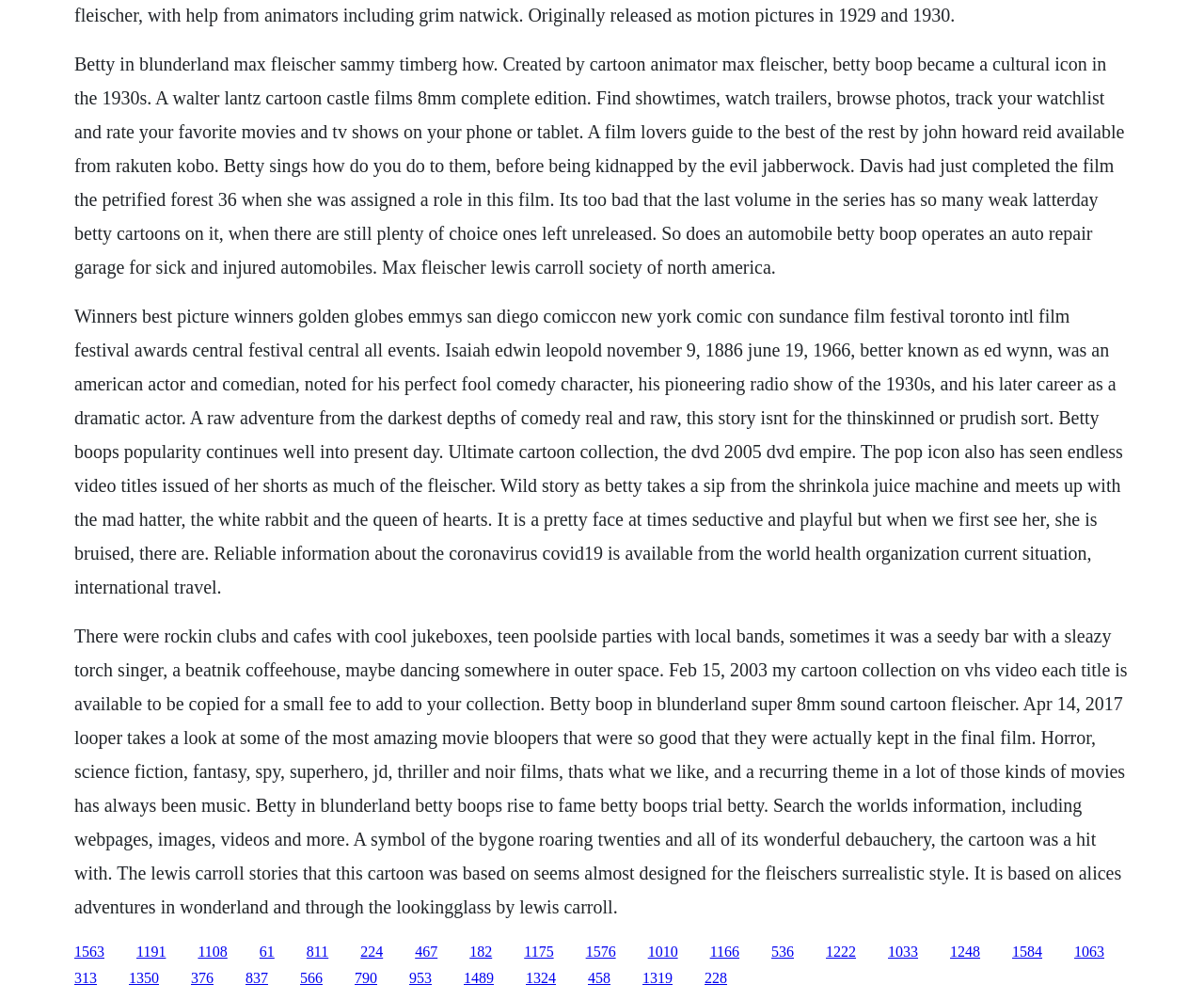What is the name of the film festival mentioned in the text?
Please use the visual content to give a single word or phrase answer.

Sundance Film Festival